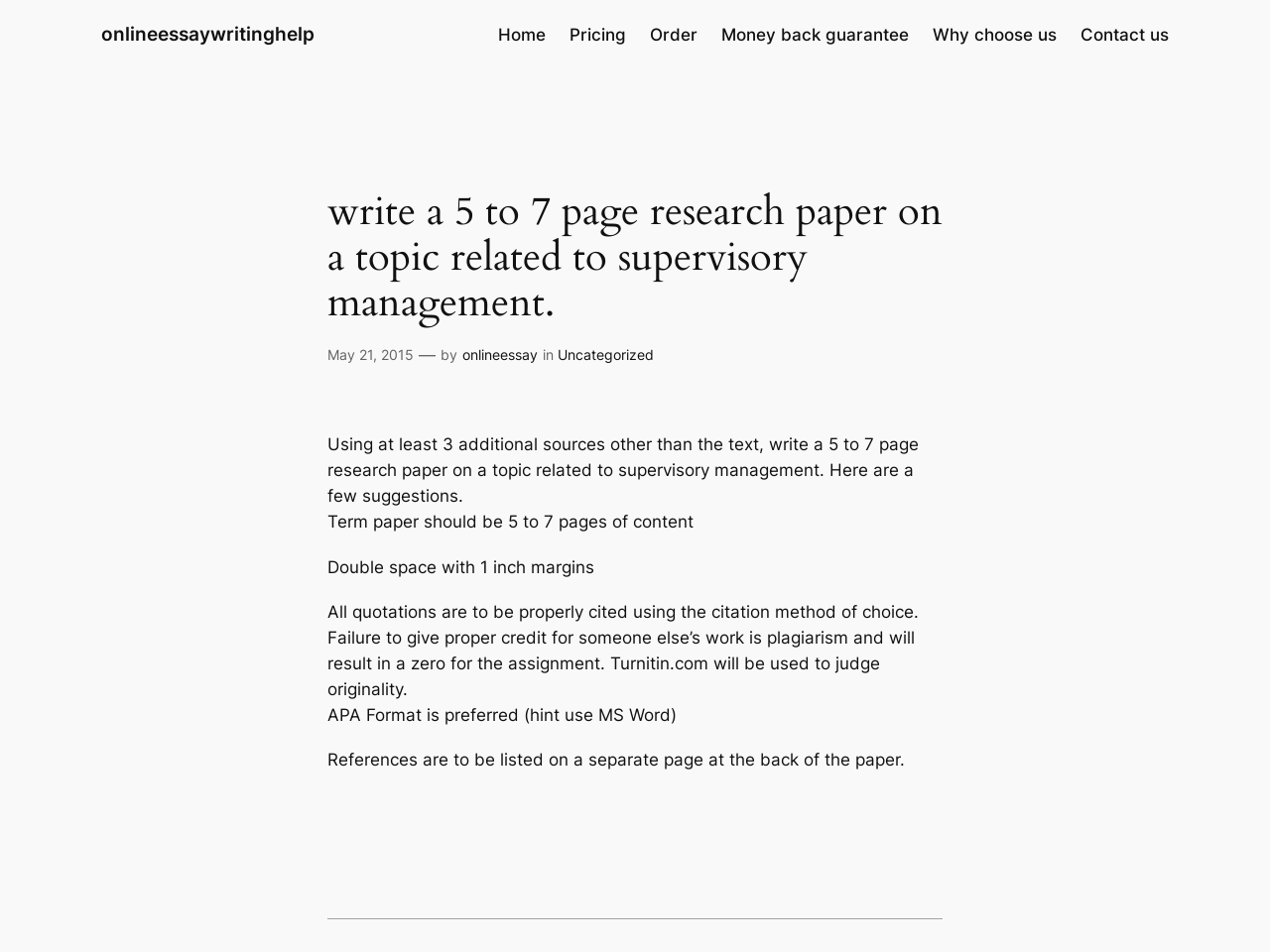Where should references be listed?
With the help of the image, please provide a detailed response to the question.

The webpage instructs that references should be listed on a separate page at the back of the paper, stating 'References are to be listed on a separate page at the back of the paper.'